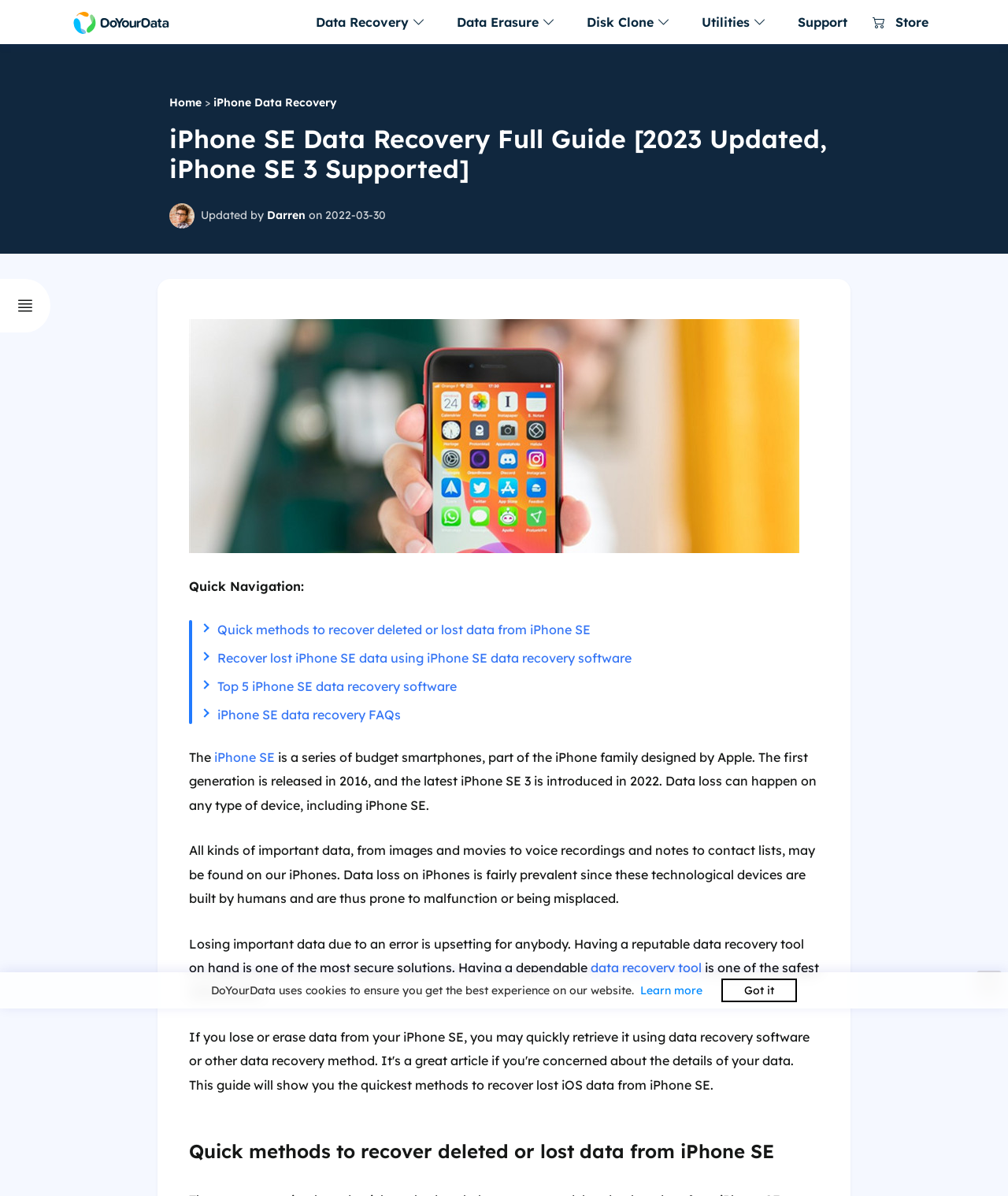Determine the coordinates of the bounding box for the clickable area needed to execute this instruction: "Recover lost iPhone SE data using iPhone SE data recovery software".

[0.216, 0.543, 0.627, 0.556]